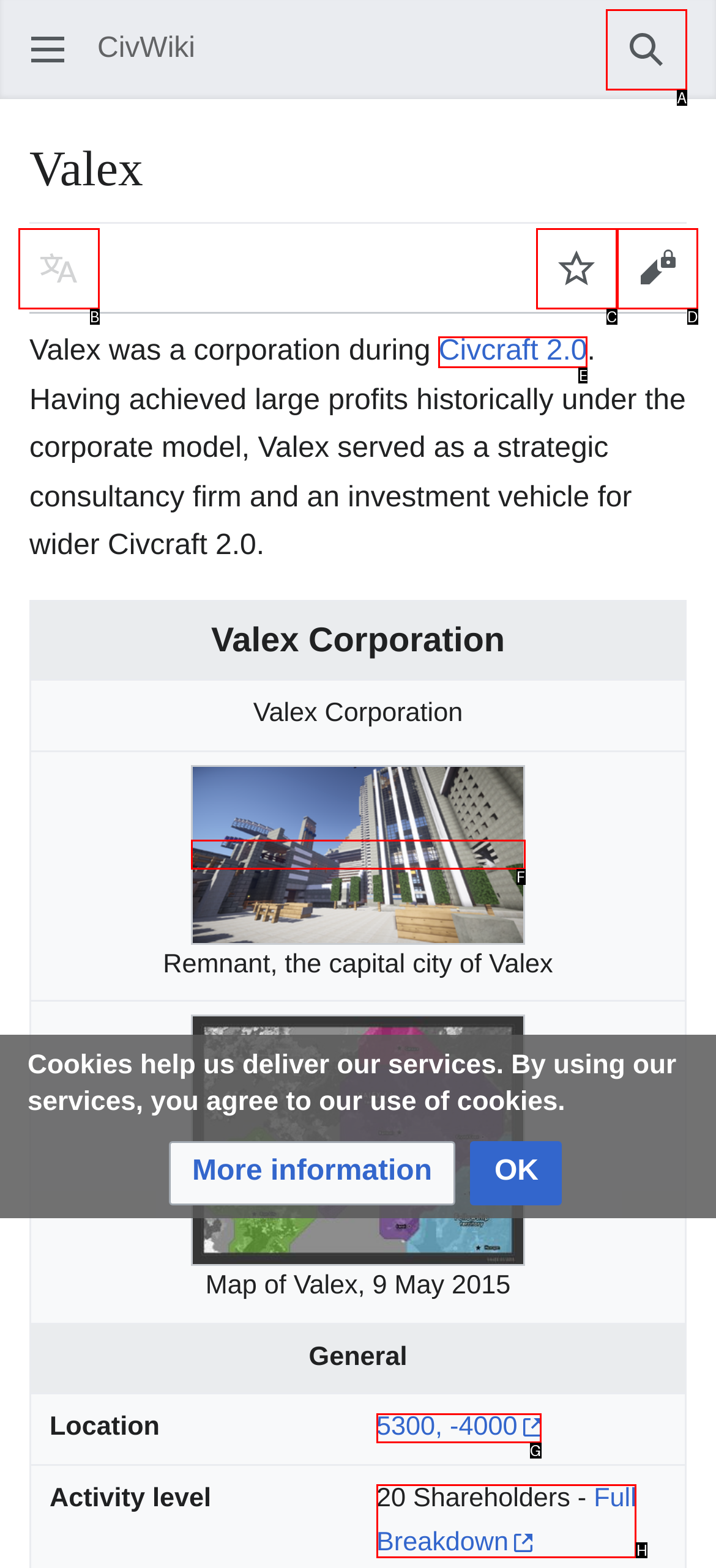Based on the provided element description: Civcraft 2.0, identify the best matching HTML element. Respond with the corresponding letter from the options shown.

E